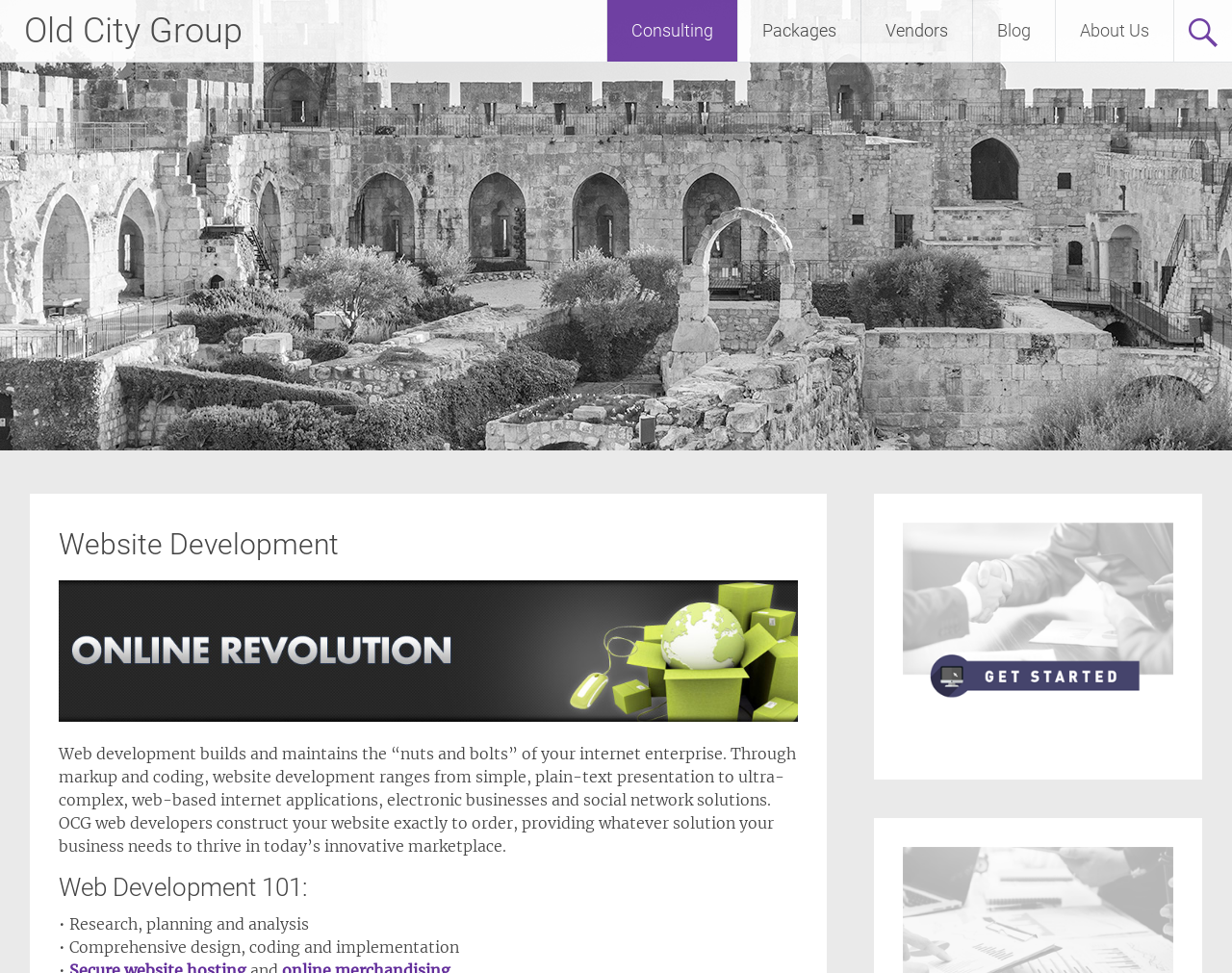Create a detailed description of the webpage's content and layout.

The webpage is about website development services offered by Old City Group. At the top, there is a heading "Old City Group" with a link to the company's homepage. Below it, there are five links to different sections of the website: "Consulting", "Packages", "Vendors", "Blog", and "About Us". 

The main content of the webpage is divided into two sections. On the left, there is a header section with a heading "Website Development" and an image. Below the heading, there is a paragraph of text that explains what website development entails, including building and maintaining internet enterprises through markup and coding. 

On the right side of the main content, there is a section with a heading "Web Development 101:" and two bullet points listing the services offered, including research, planning, and analysis, as well as comprehensive design, coding, and implementation. 

At the bottom of the webpage, there is a link with an image, but its purpose is not clear from the provided information. Overall, the webpage provides an overview of website development services and the company's capabilities in this area.